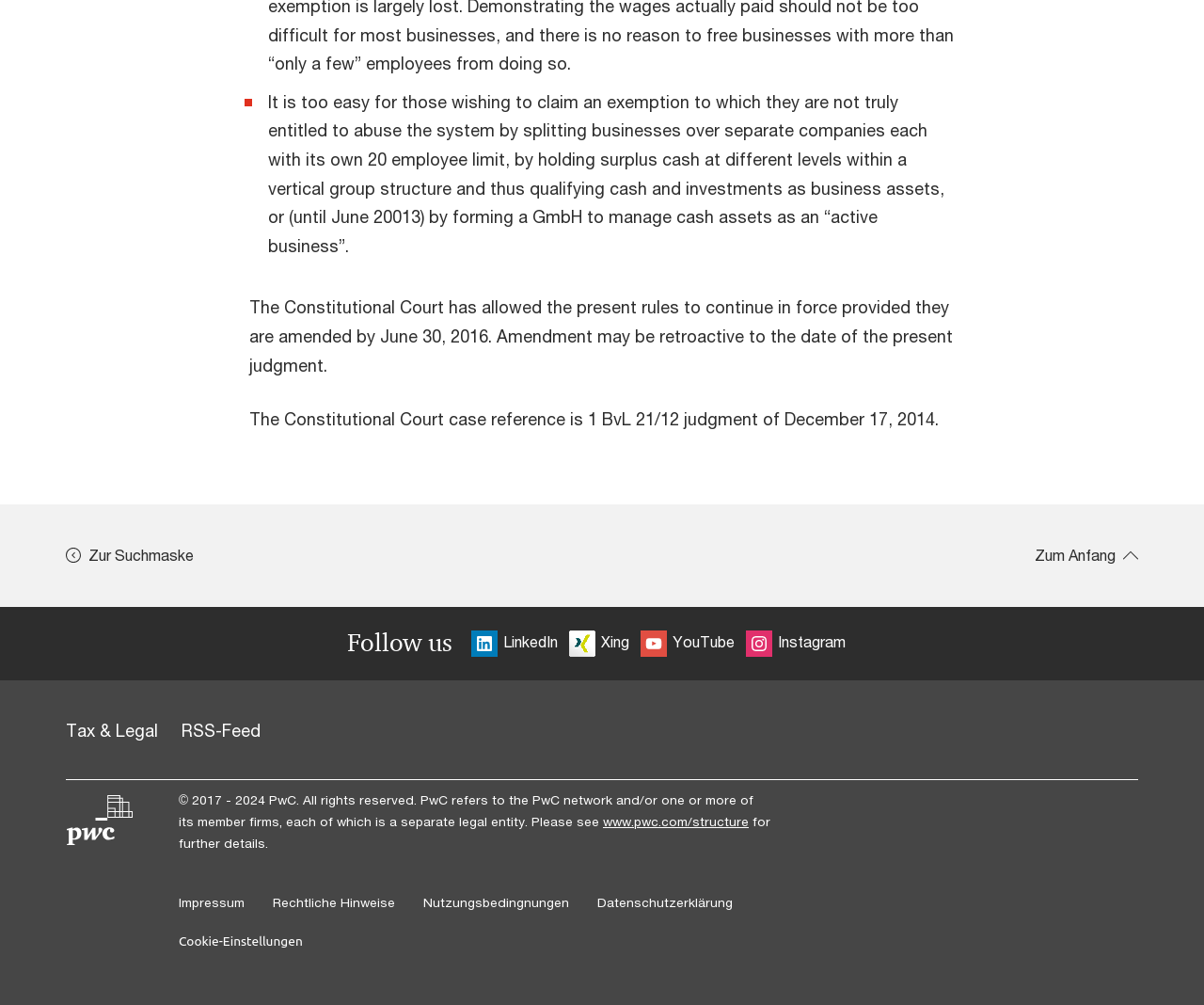What is the name of the company?
Please provide a comprehensive and detailed answer to the question.

The name of the company can be found in the StaticText element with the text '© 2017 - 2024 PwC. All rights reserved.'